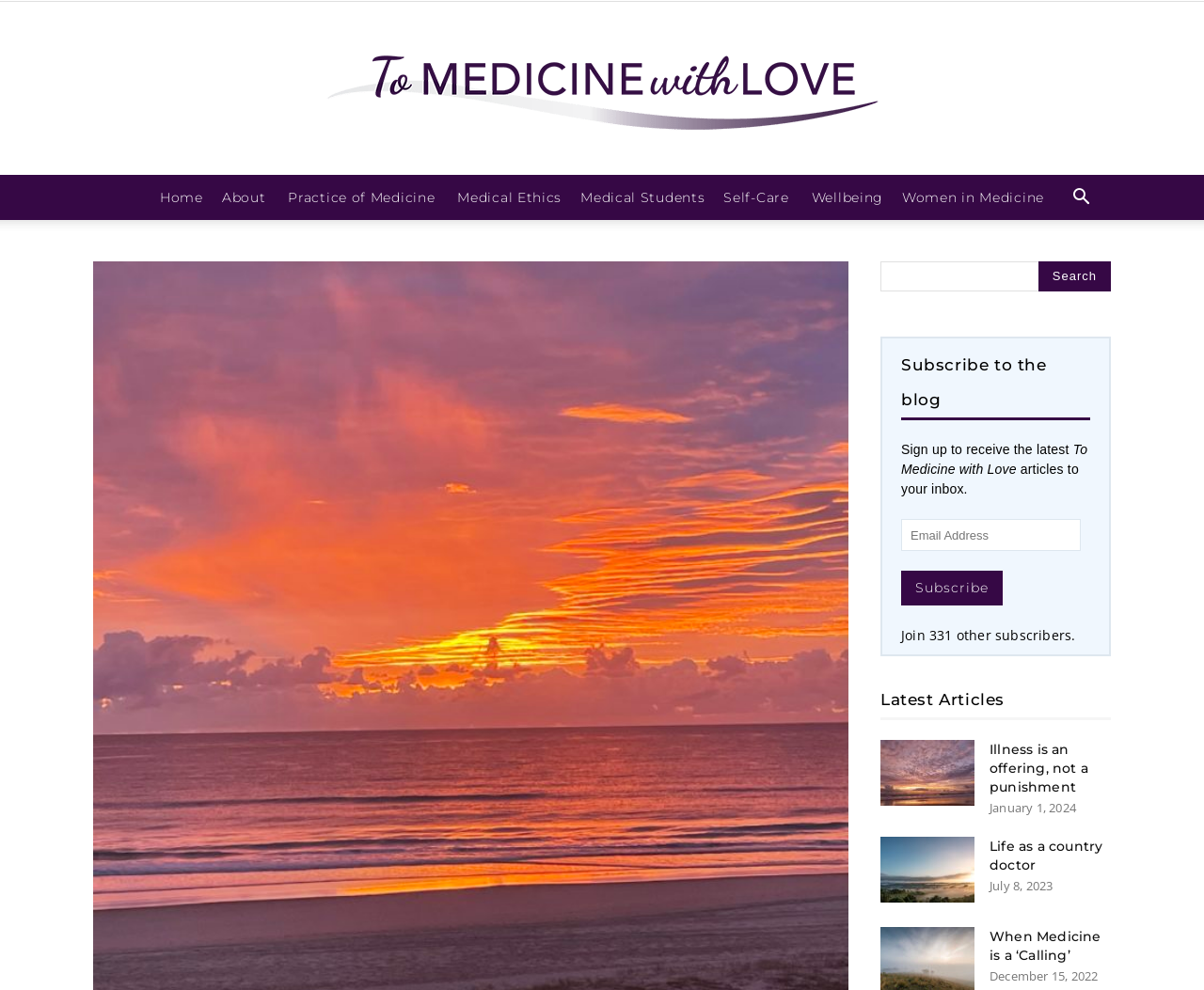What is the call-to-action for the subscription section?
Using the image, give a concise answer in the form of a single word or short phrase.

Subscribe